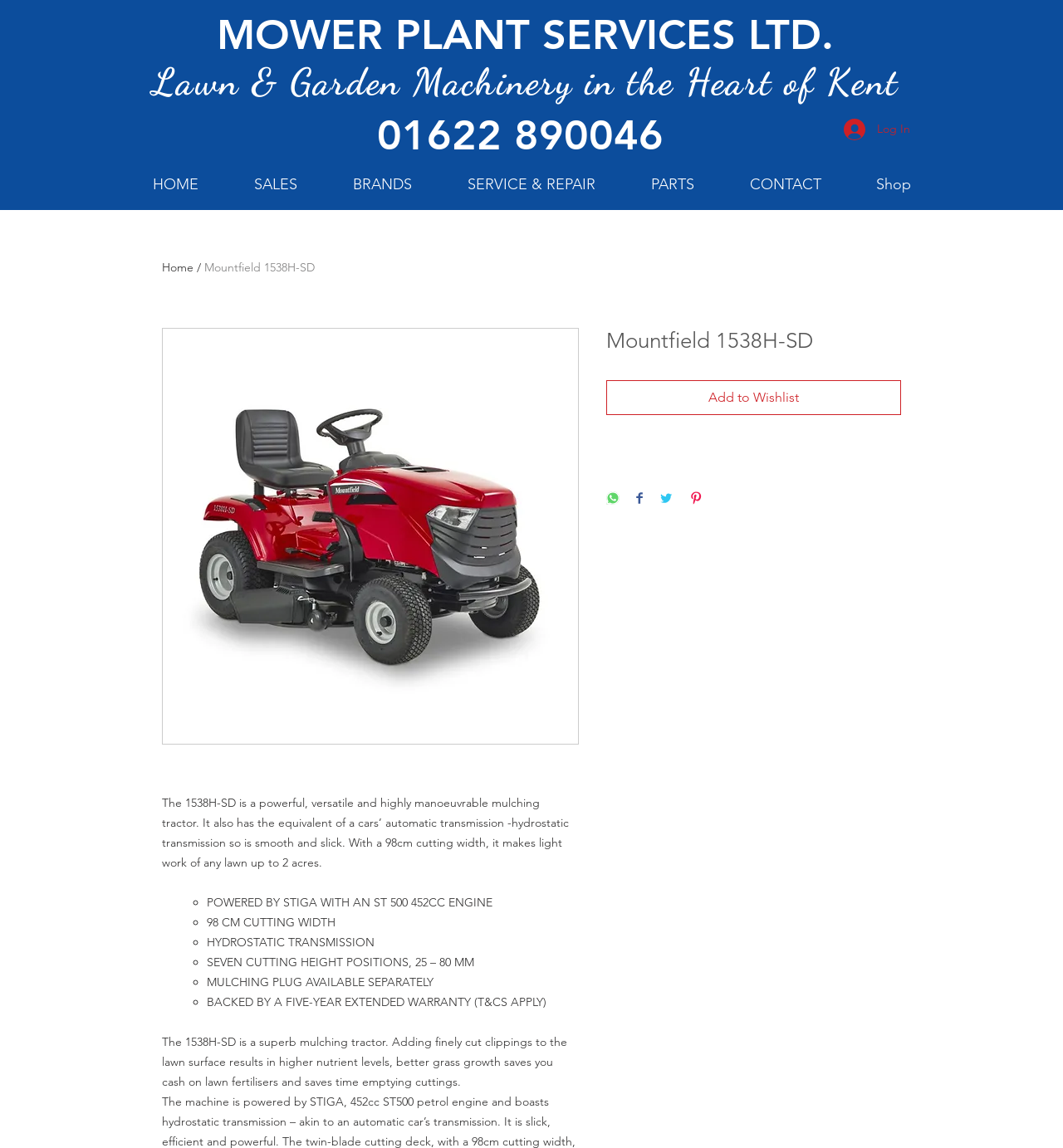What type of transmission does the Mountfield 1538H-SD mulching tractor have?
Based on the screenshot, respond with a single word or phrase.

Hydrostatic transmission